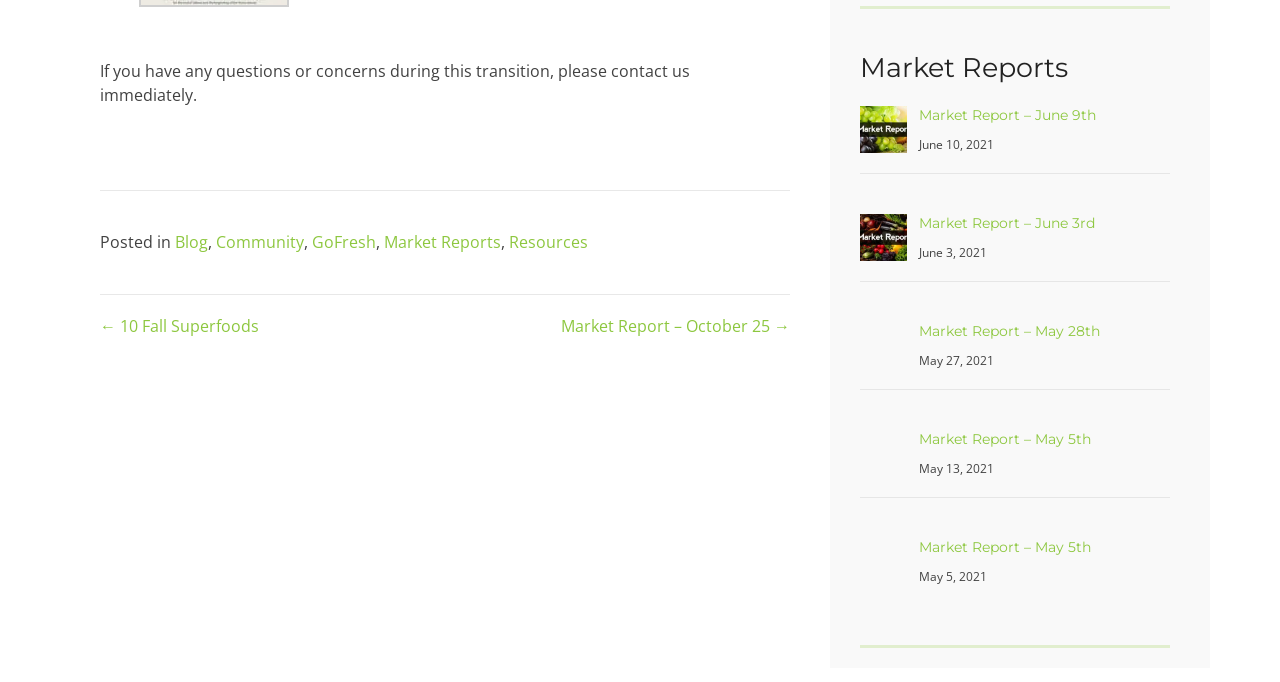Find the bounding box coordinates of the area to click in order to follow the instruction: "explore 'Varieties of Vegetables' market report".

[0.672, 0.805, 0.708, 0.837]